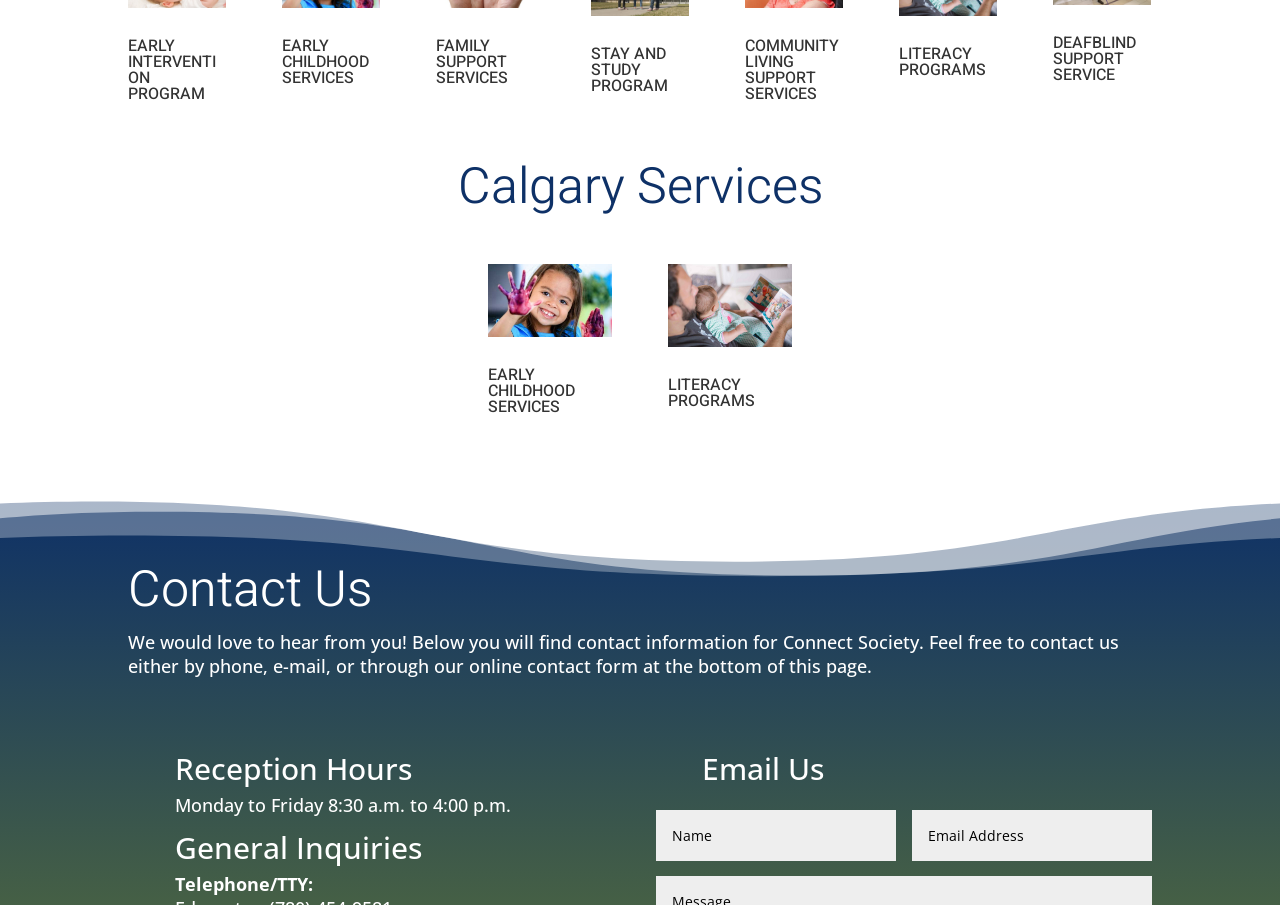What are the reception hours of Connect Society?
Using the screenshot, give a one-word or short phrase answer.

Monday to Friday 8:30 a.m. to 4:00 p.m.